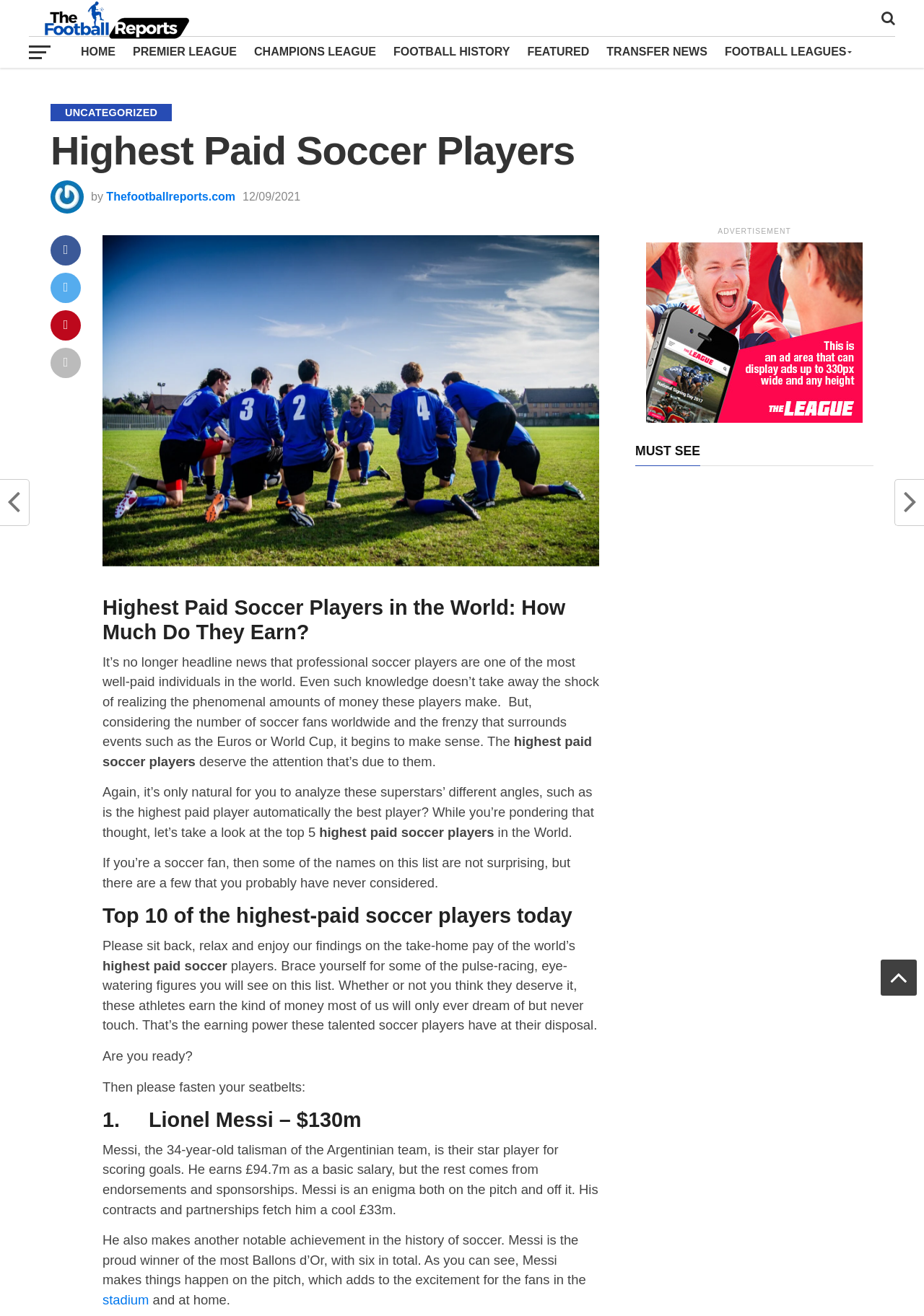Highlight the bounding box coordinates of the element that should be clicked to carry out the following instruction: "Visit the CHAMPIONS LEAGUE page". The coordinates must be given as four float numbers ranging from 0 to 1, i.e., [left, top, right, bottom].

[0.134, 0.027, 0.266, 0.052]